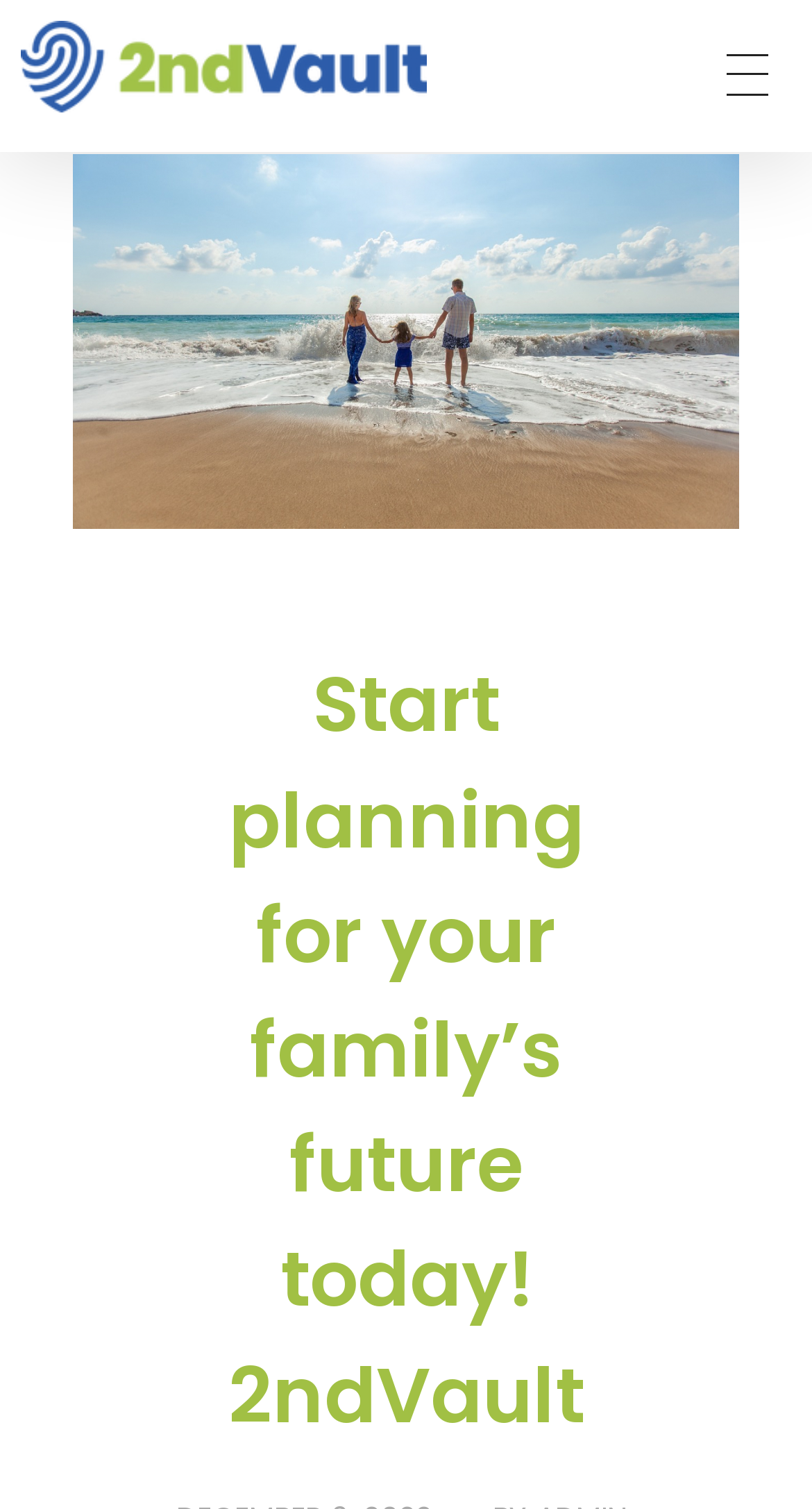Please answer the following question using a single word or phrase: 
What is the logo of the website?

2nd vault logo